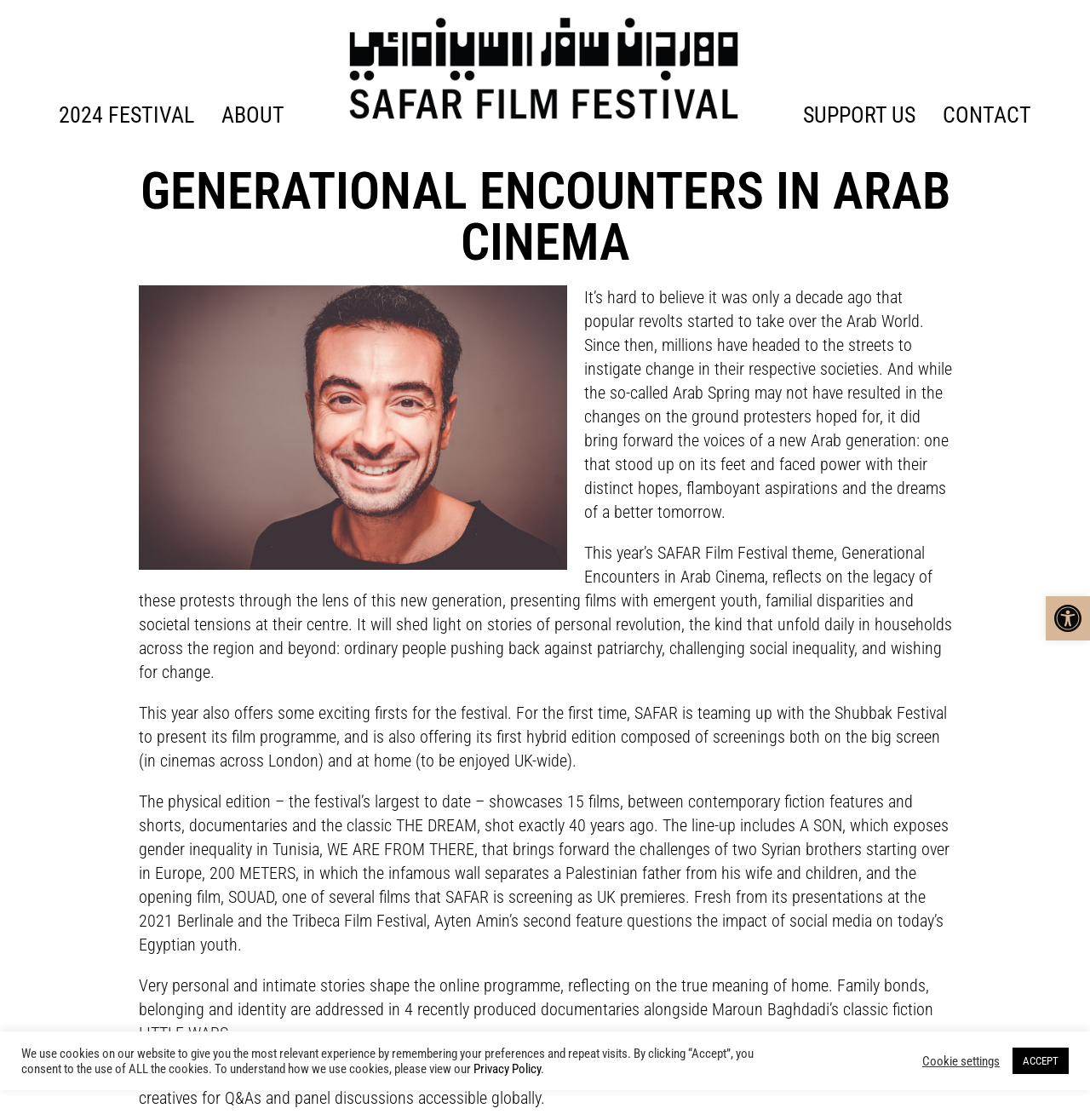What is the format of the festival this year?
Refer to the image and give a detailed answer to the query.

I found this answer by reading the text content of the webpage, specifically the paragraph that describes the format of the festival this year, which mentions that it is a hybrid edition composed of screenings both on the big screen and at home.